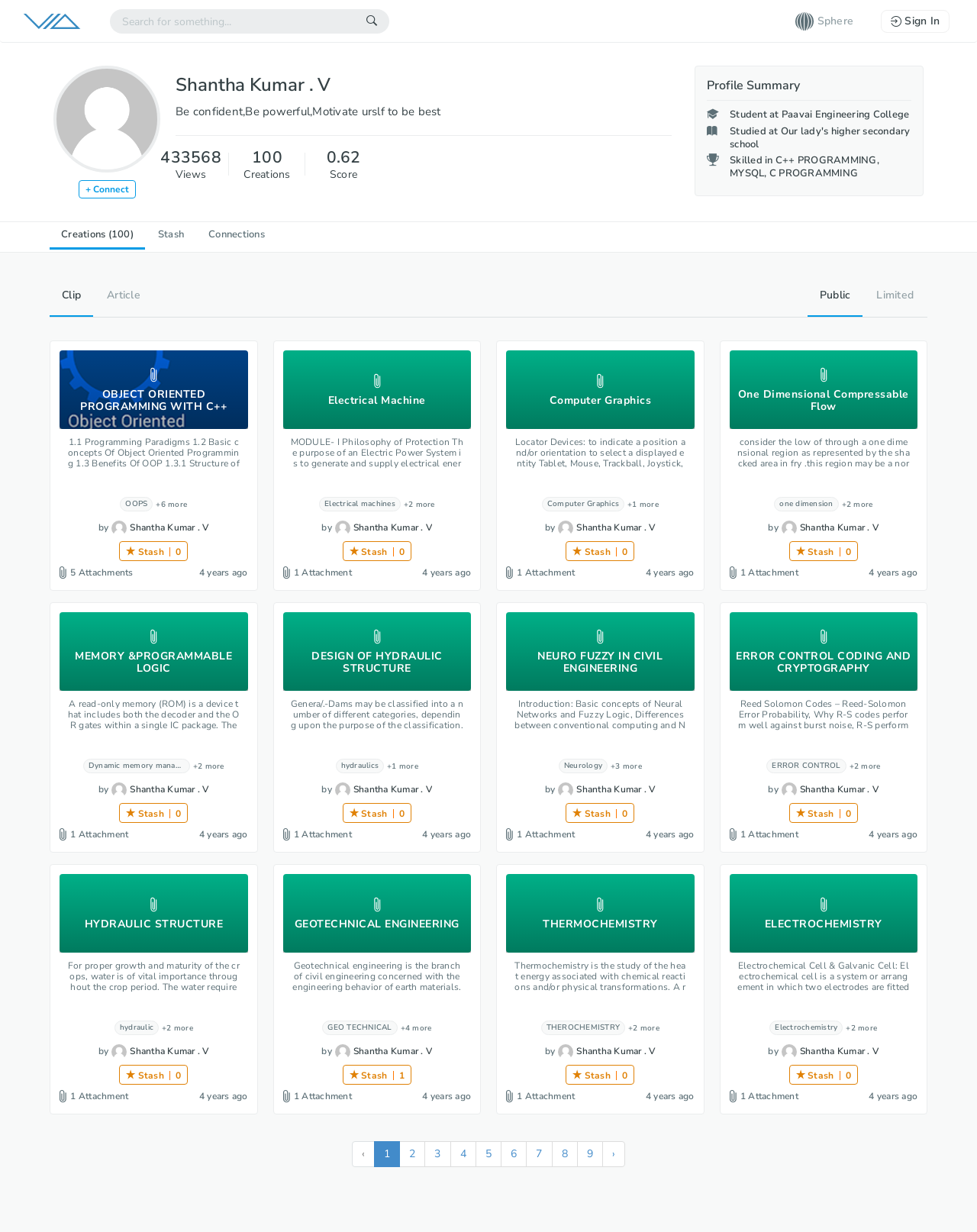Answer the question using only a single word or phrase: 
What is the profile owner skilled in?

C++ PROGRAMMING, MYSQL, C PROGRAMMING